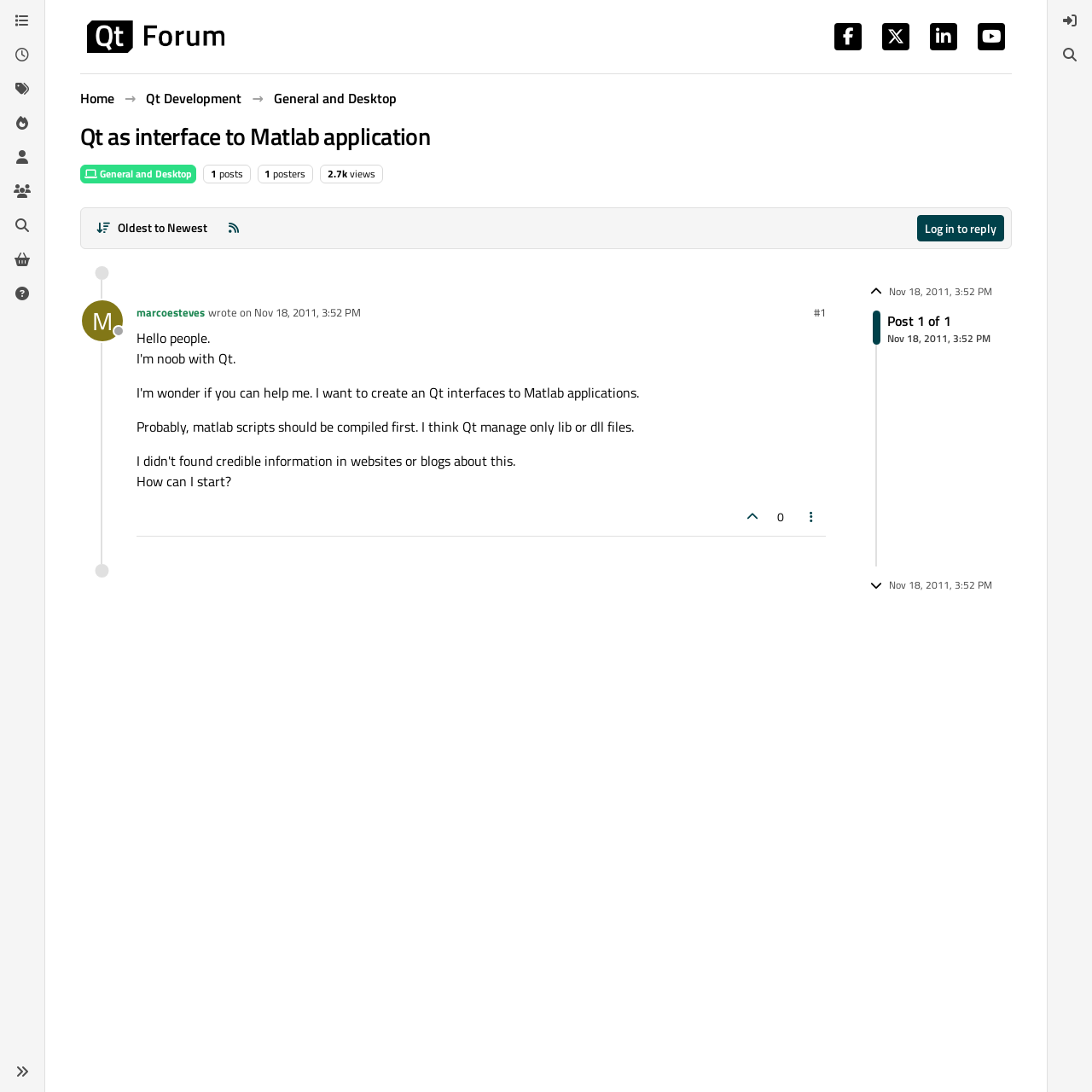Determine the bounding box coordinates of the clickable element necessary to fulfill the instruction: "Click on the 'Categories' link". Provide the coordinates as four float numbers within the 0 to 1 range, i.e., [left, top, right, bottom].

[0.006, 0.006, 0.034, 0.031]